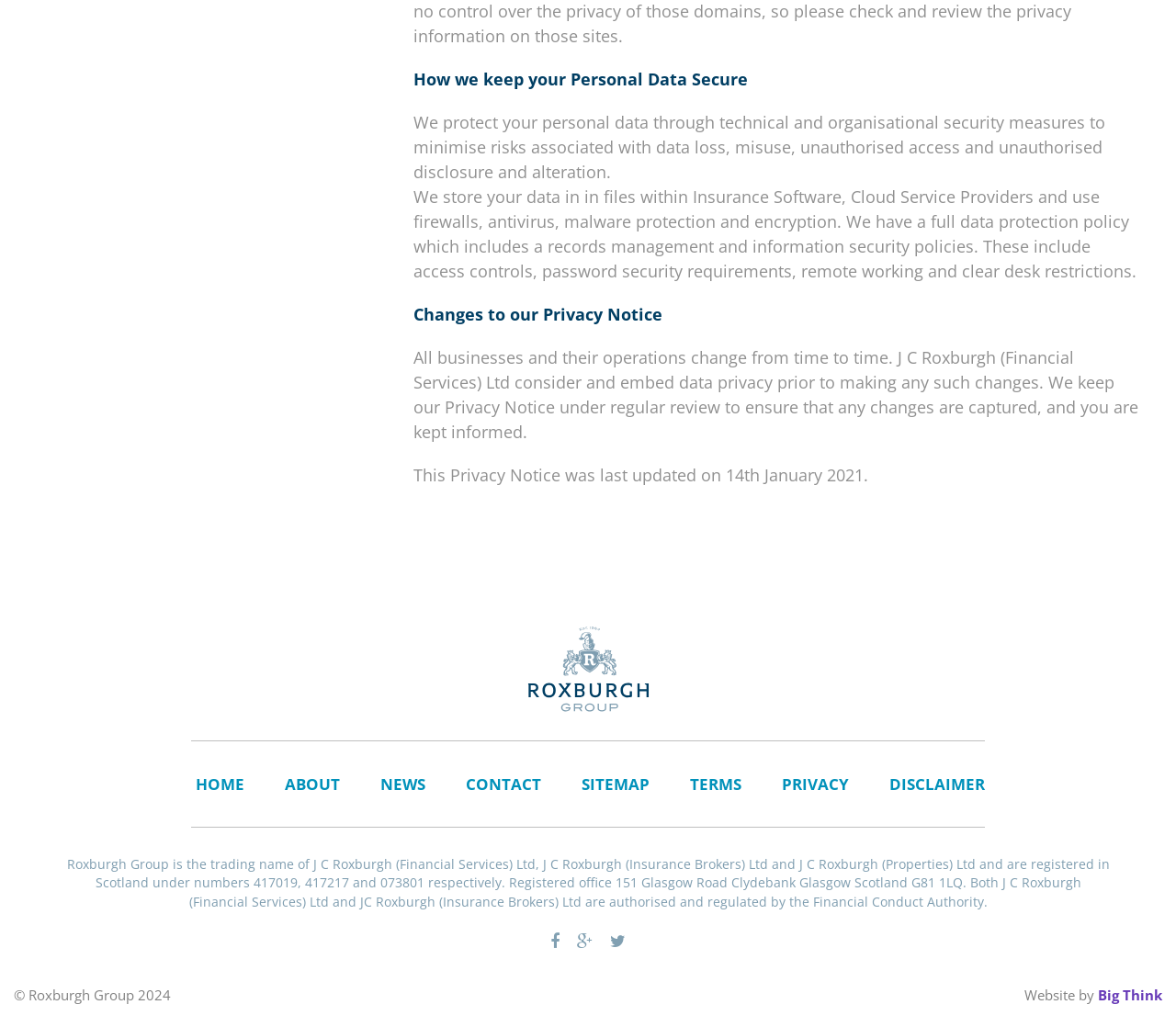Can you provide the bounding box coordinates for the element that should be clicked to implement the instruction: "Click PRIVACY"?

[0.652, 0.726, 0.735, 0.801]